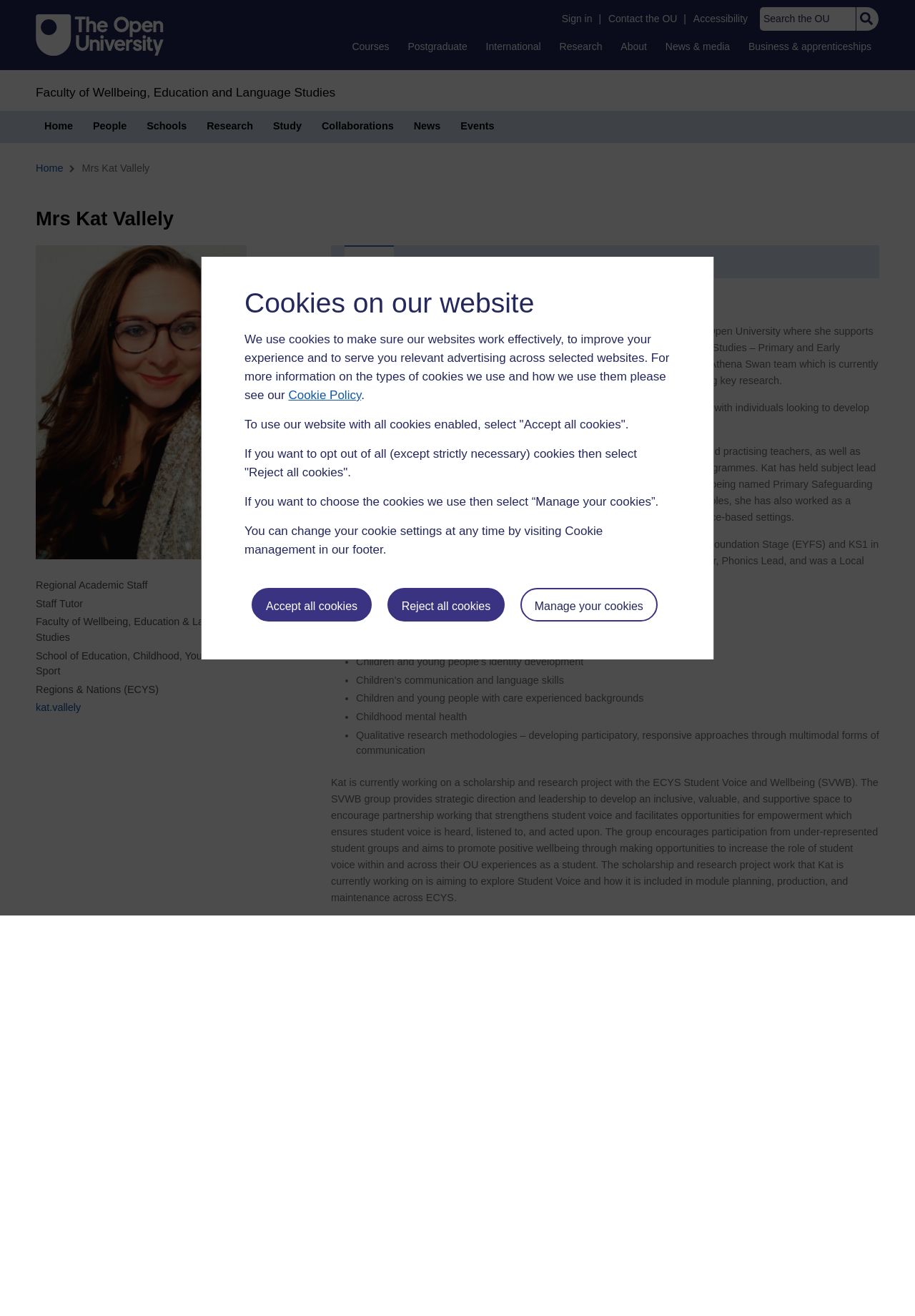Show the bounding box coordinates for the HTML element as described: "Cookie Policy".

[0.315, 0.295, 0.395, 0.305]